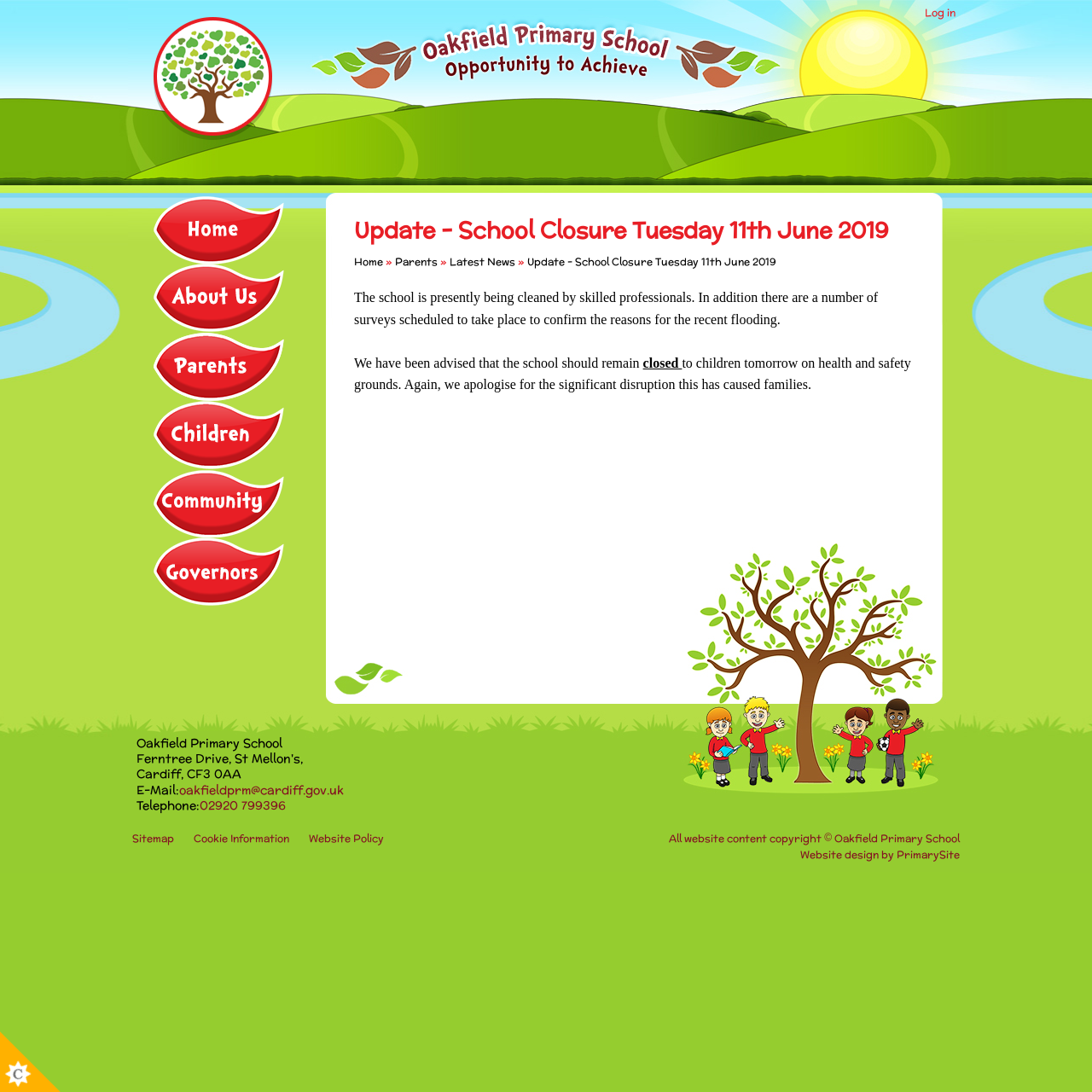From the screenshot, find the bounding box of the UI element matching this description: "Children". Supply the bounding box coordinates in the form [left, top, right, bottom], each a float between 0 and 1.

[0.141, 0.367, 0.26, 0.43]